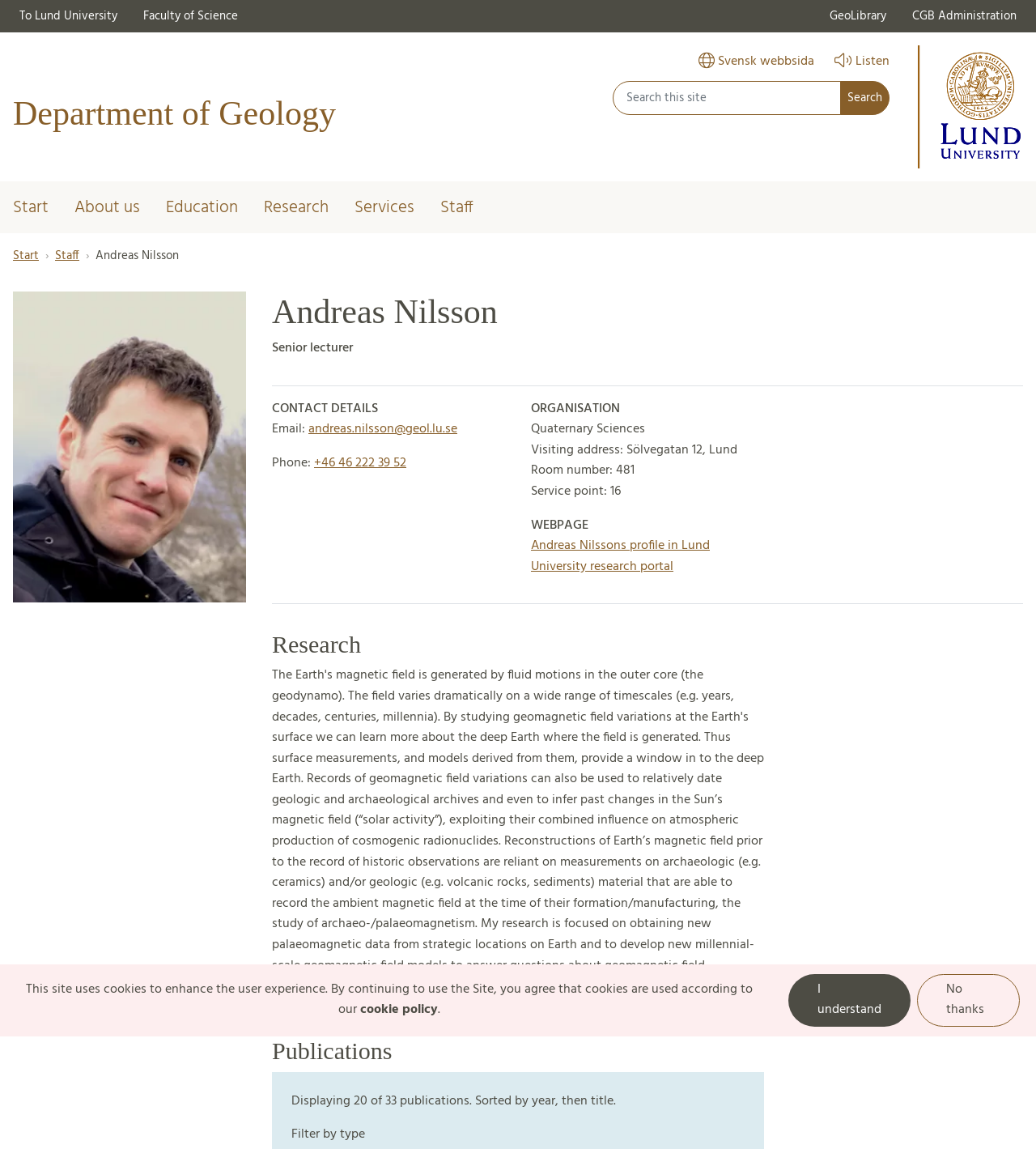Using details from the image, please answer the following question comprehensively:
What is the link to Andreas Nilsson's profile in Lund University research portal?

I found the answer by looking at the 'WEBPAGE' section, where it says 'Andreas Nilssons profile in Lund University research portal'.